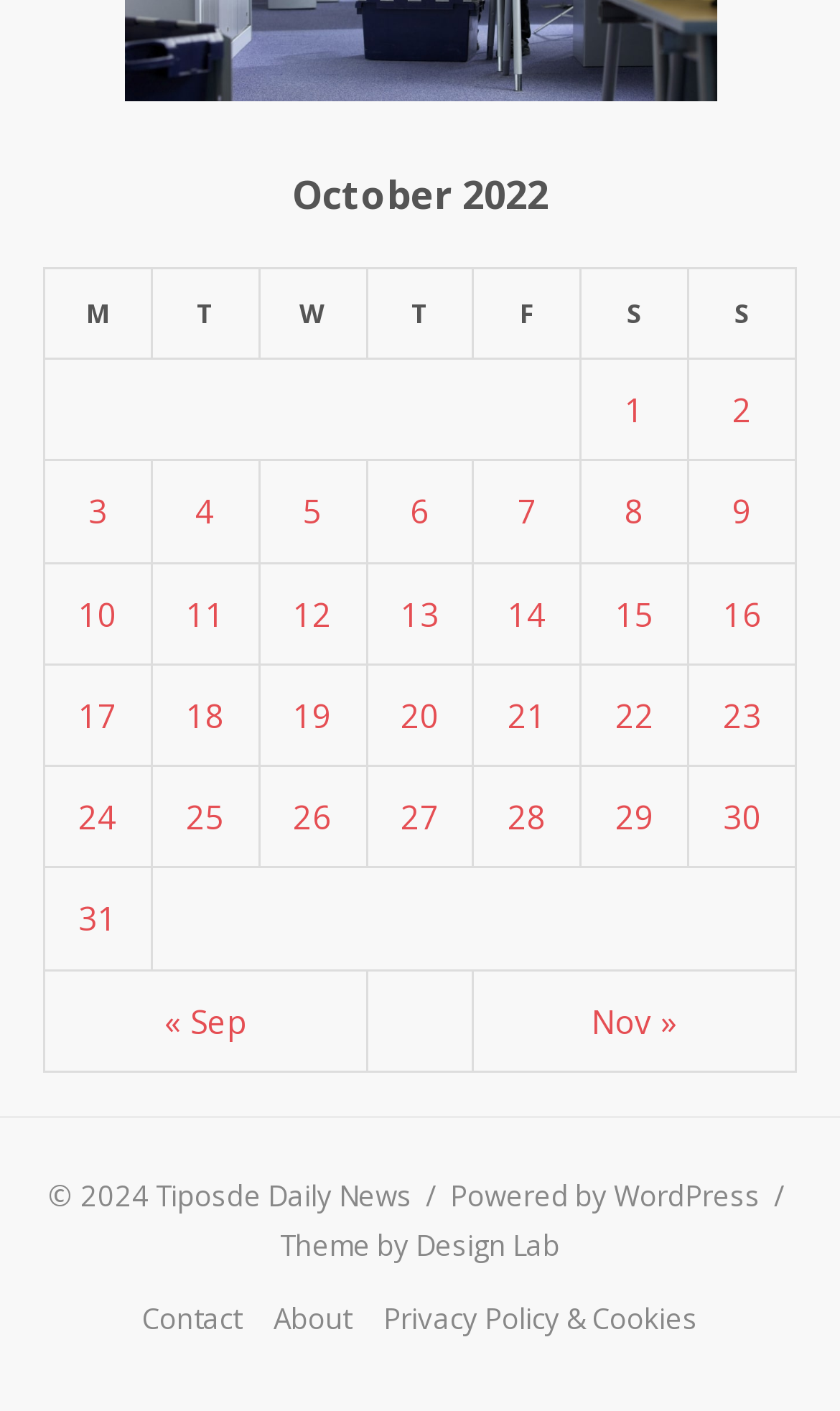Is the table showing data for the entire month of October?
Make sure to answer the question with a detailed and comprehensive explanation.

The table has 31 rows, covering all days of the month of October, from October 1 to October 31, indicating that it shows data for the entire month.